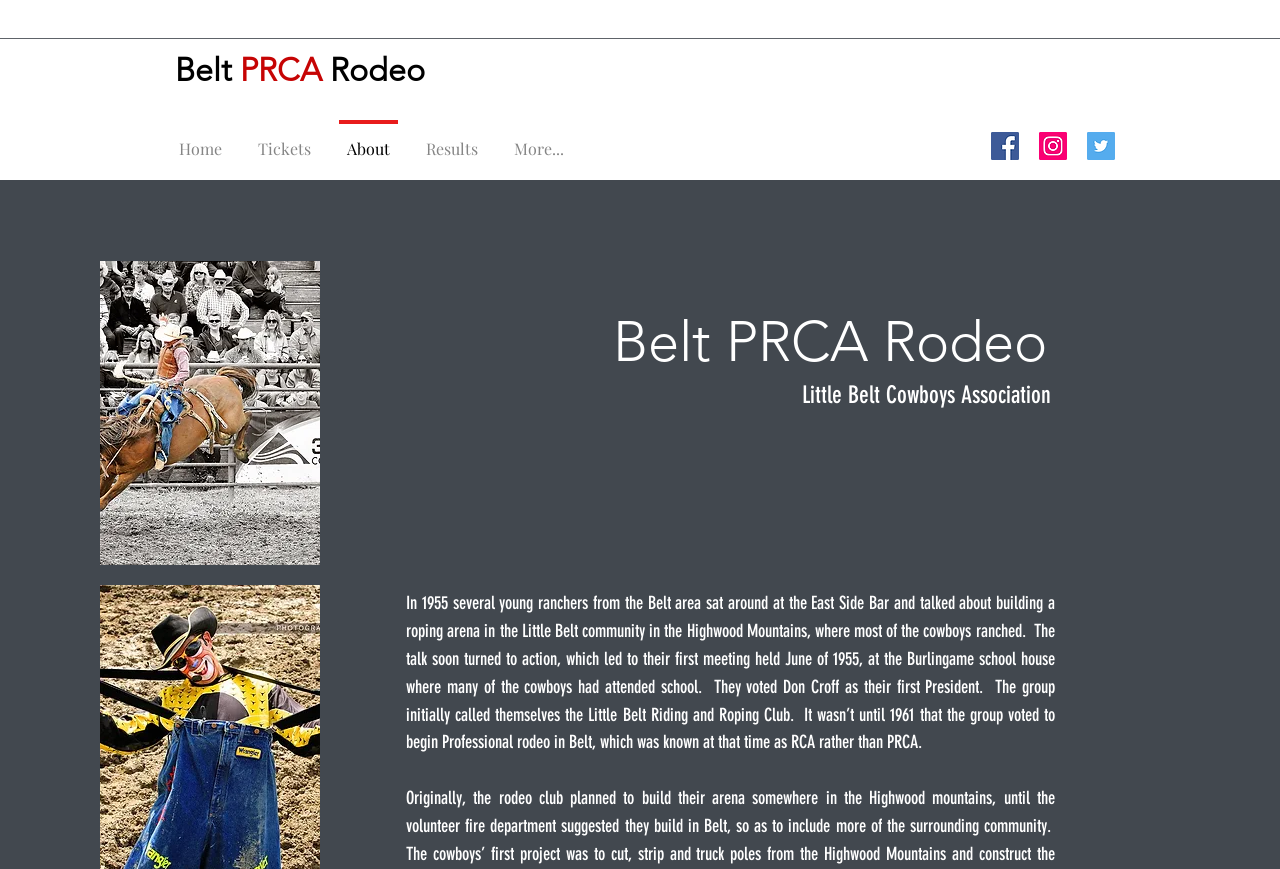Calculate the bounding box coordinates of the UI element given the description: "aria-label="Instagram Social Icon"".

[0.812, 0.152, 0.834, 0.184]